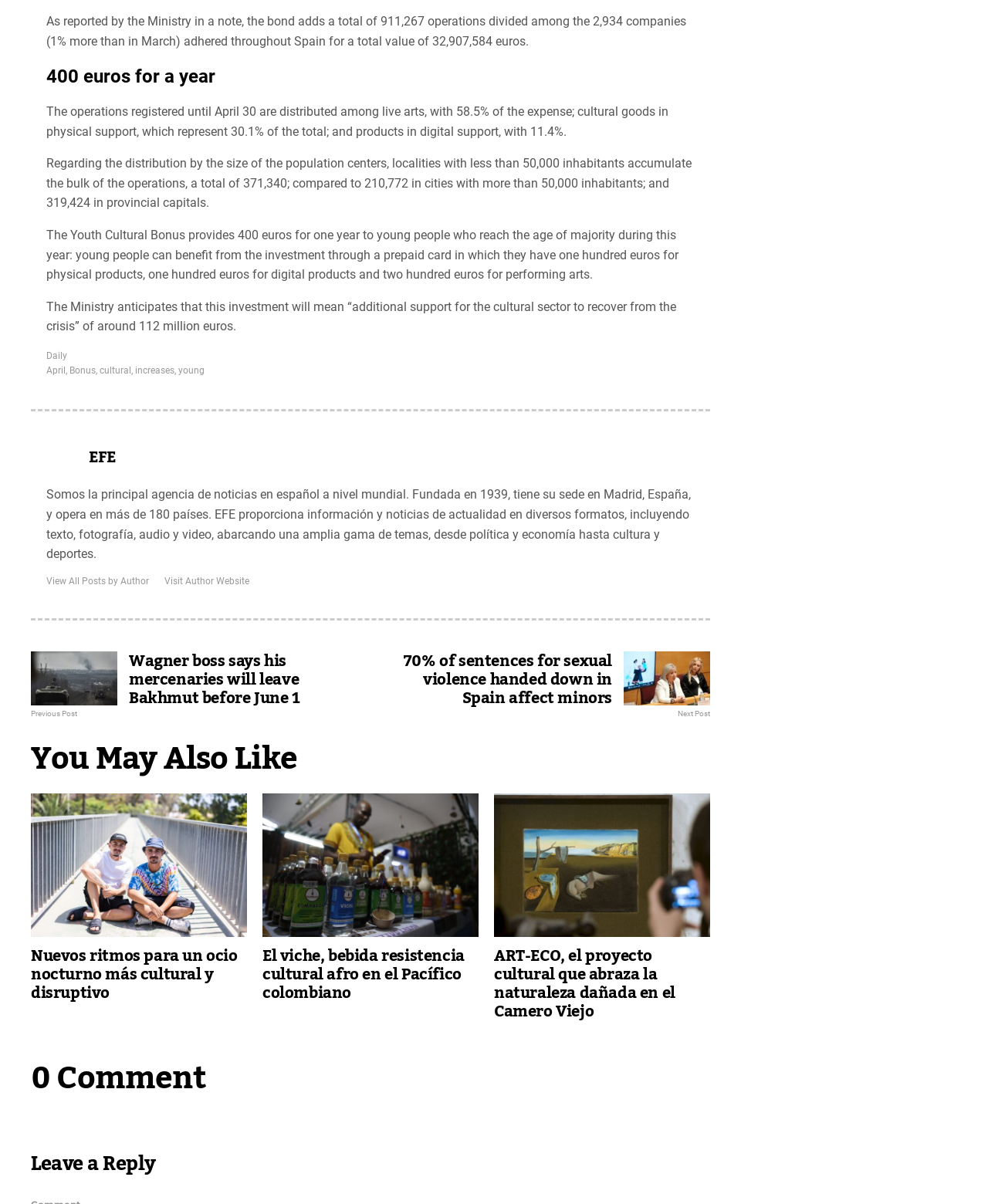Find the bounding box coordinates for the HTML element specified by: "parent_node: fiforms.net title="Home"".

None